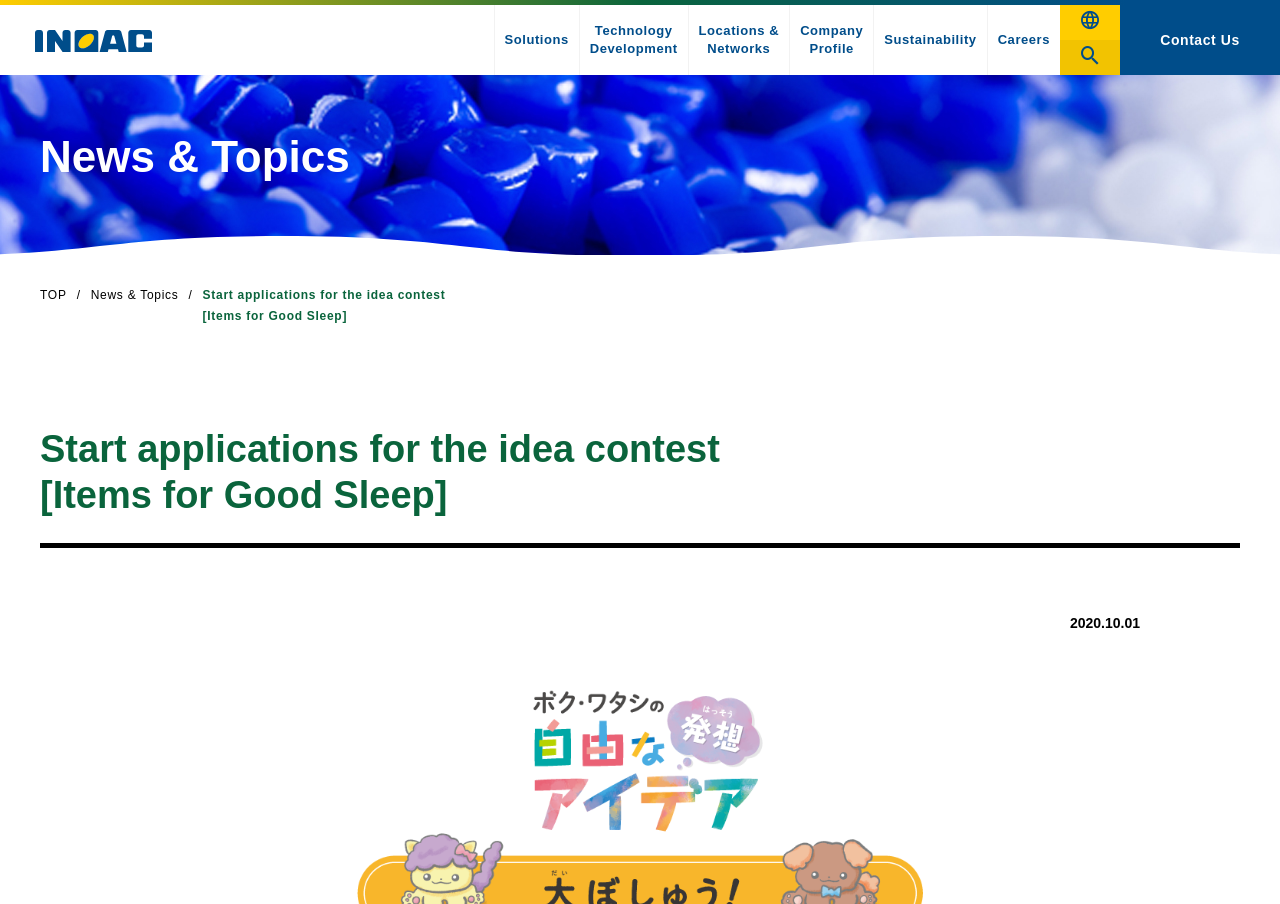Provide the bounding box coordinates of the HTML element described as: "News & Topics". The bounding box coordinates should be four float numbers between 0 and 1, i.e., [left, top, right, bottom].

[0.071, 0.319, 0.139, 0.334]